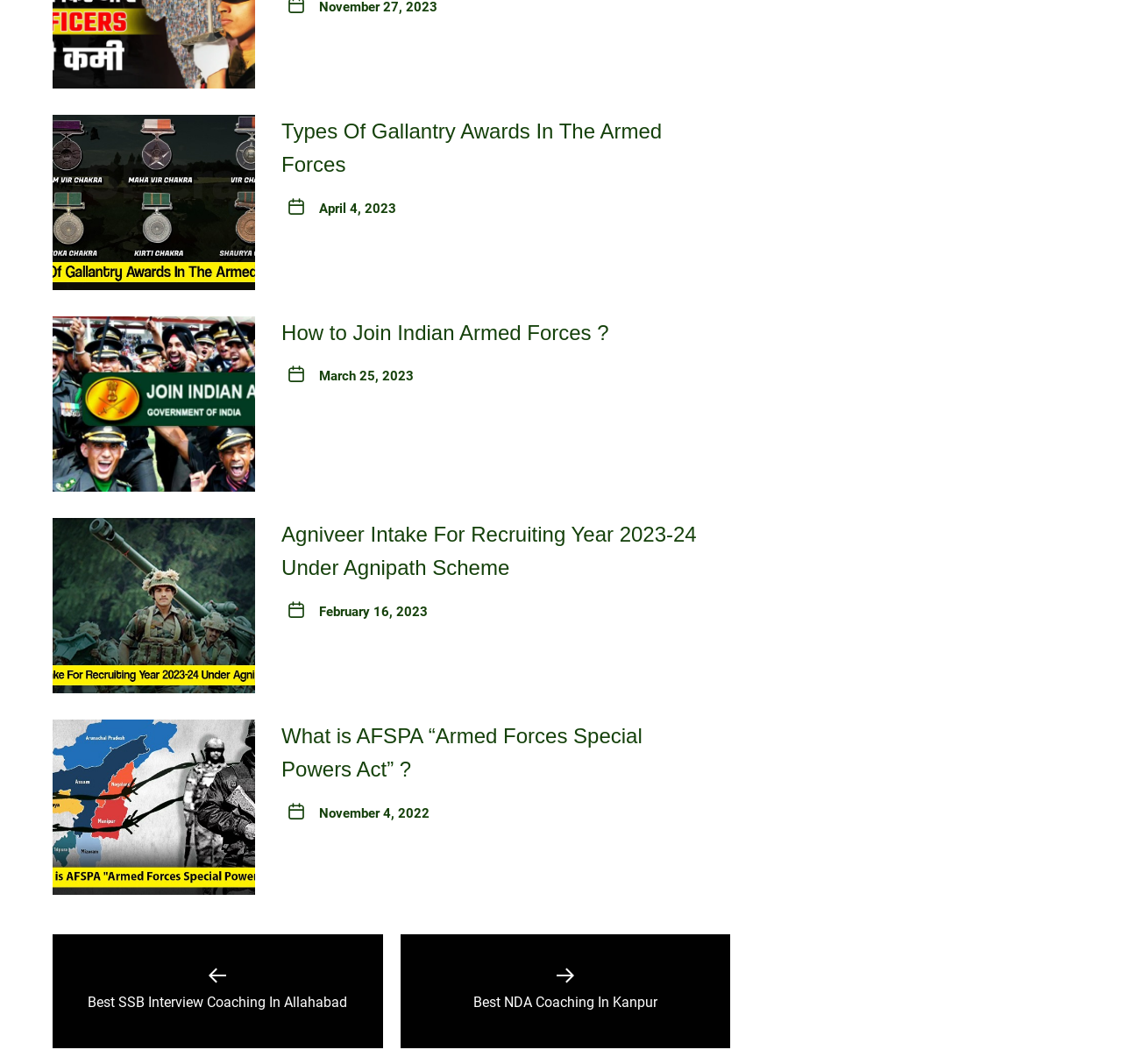Give a one-word or short-phrase answer to the following question: 
What is the topic of the first link?

Gallantry Awards